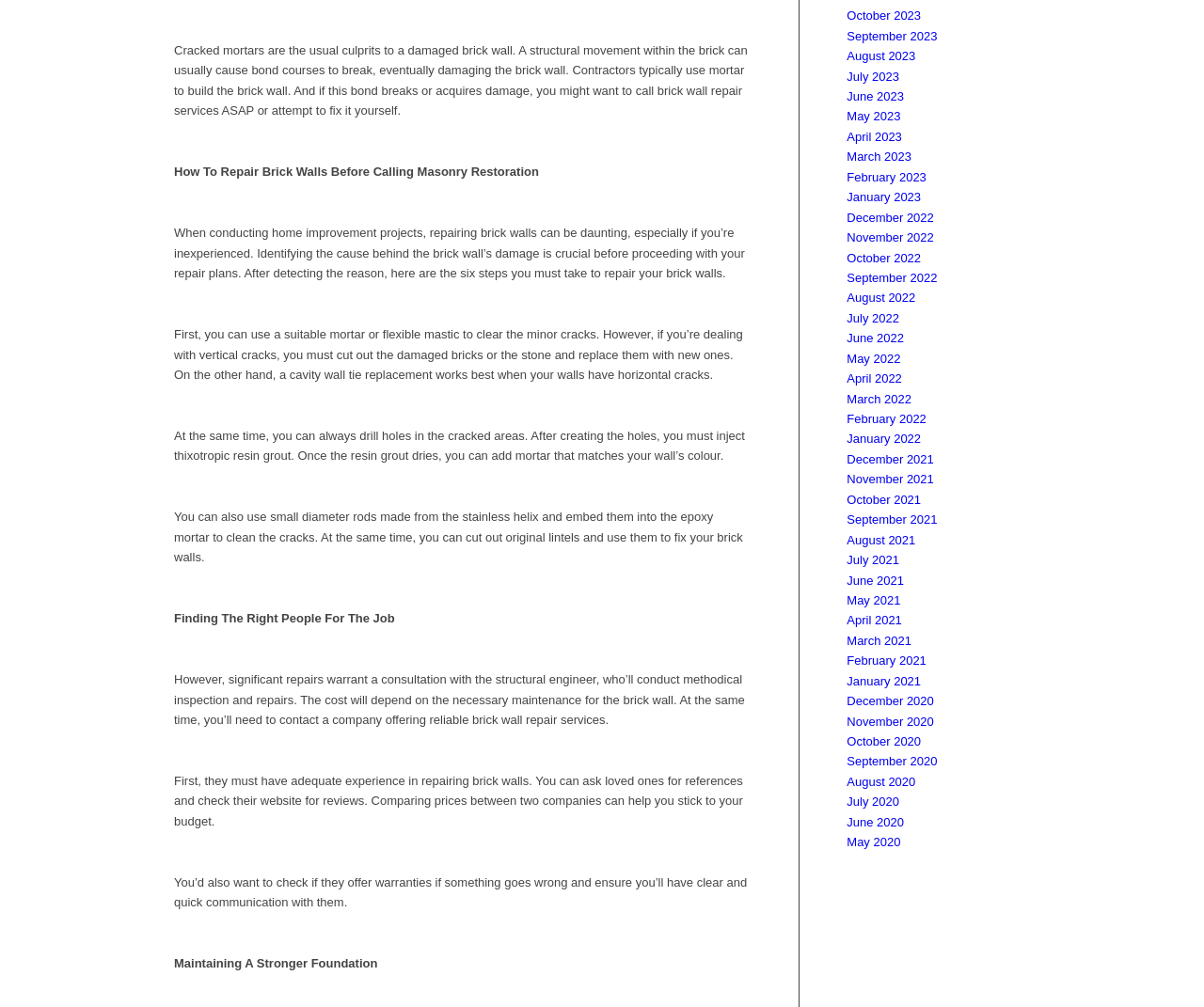What is the purpose of drilling holes in cracked areas of brick walls?
With the help of the image, please provide a detailed response to the question.

The text explains, 'At the same time, you can always drill holes in the cracked areas. After creating the holes, you must inject thixotropic resin grout.' This indicates that the purpose of drilling holes is to inject thixotropic resin grout.